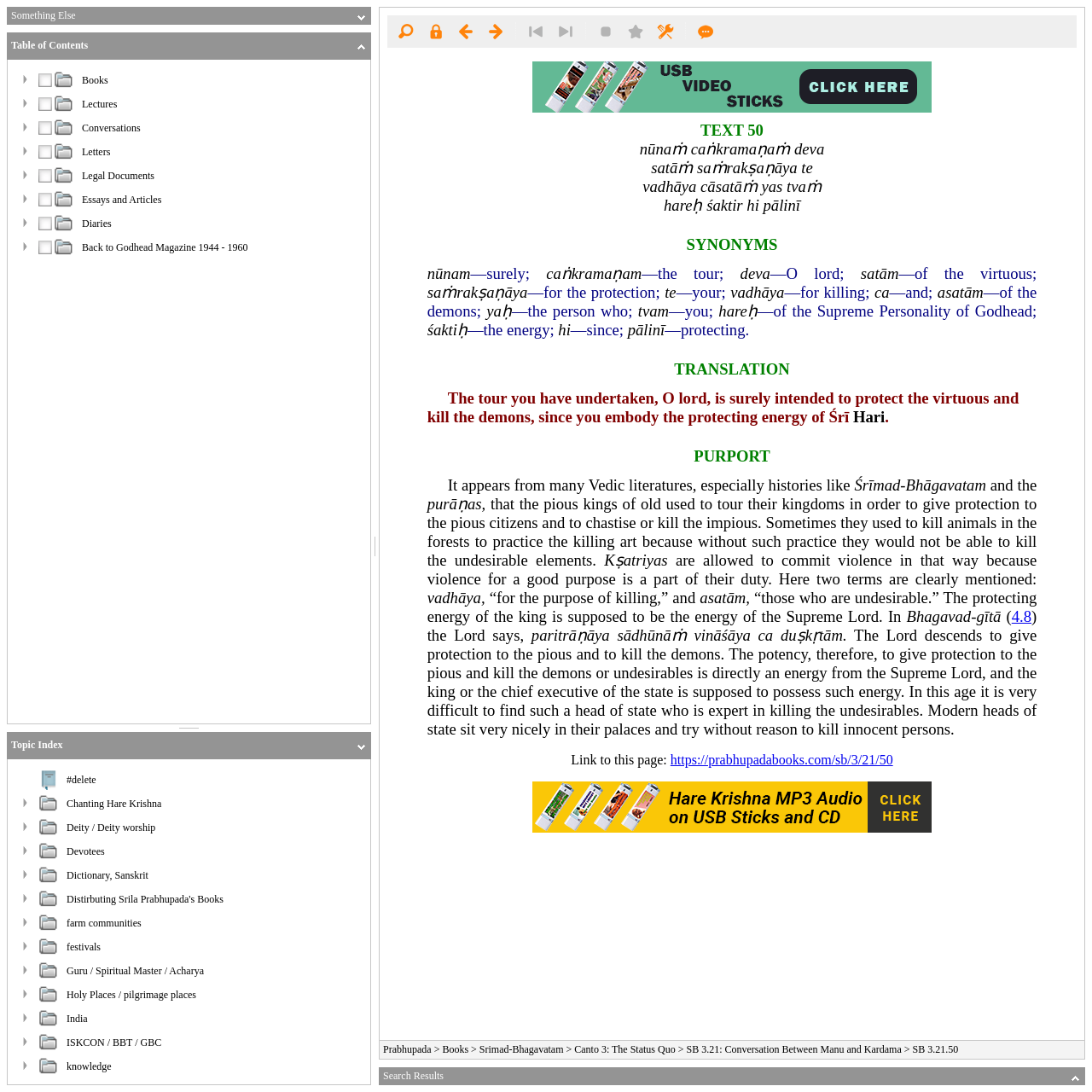Generate a detailed explanation of the webpage's features and information.

The webpage is dedicated to Srila Prabhupada's original books. At the top, there is a title "Something Else" followed by a "Table of Contents" heading. Below the title, there is a table with multiple rows, each containing a category of books, including "Books", "Lectures", "Conversations", "Letters", "Legal Documents", "Essays and Articles", and "Diaries". 

Each category has a table with four columns, and each column contains an image. The images are aligned horizontally and are of similar sizes. The category names are placed at the end of each row, above the images. The images are evenly spaced and take up most of the page's width. The categories are stacked vertically, with each category placed below the previous one, creating a long table-like structure that occupies most of the page's height.